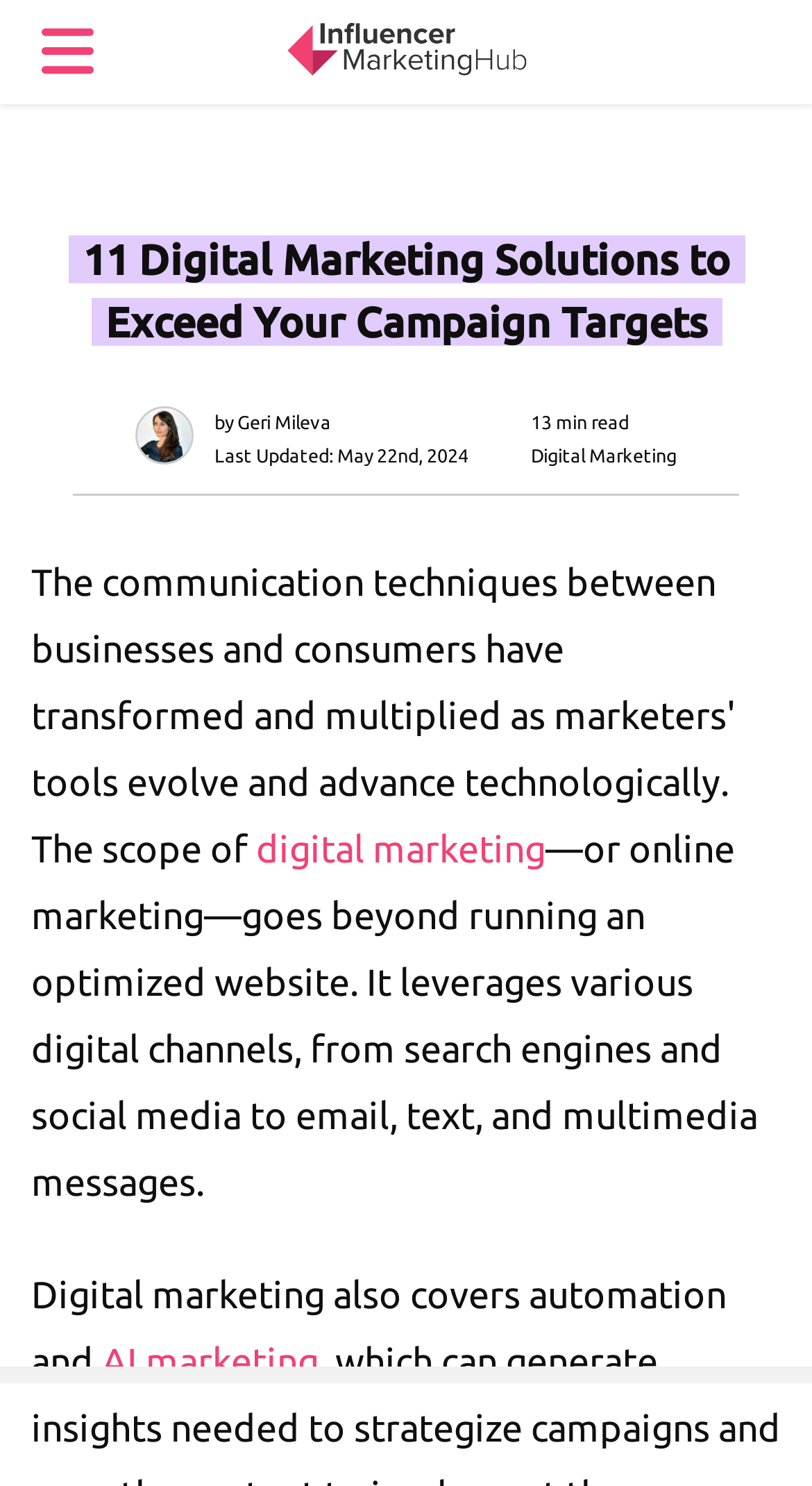Please find the bounding box coordinates (top-left x, top-left y, bottom-right x, bottom-right y) in the screenshot for the UI element described as follows: title="Influencer Marketing Hub"

[0.346, 0.004, 0.654, 0.06]